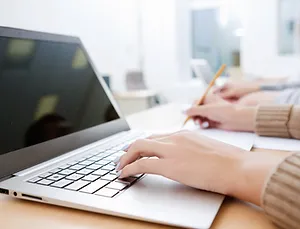Look at the image and write a detailed answer to the question: 
What is the concept embodied in this visual?

The image showcases a person using a laptop in a flexible and accessible learning environment, which emphasizes the concept of 'Work At Your Own Pace', as mentioned in the accompanying content about the course's convenience and compatibility across various devices.